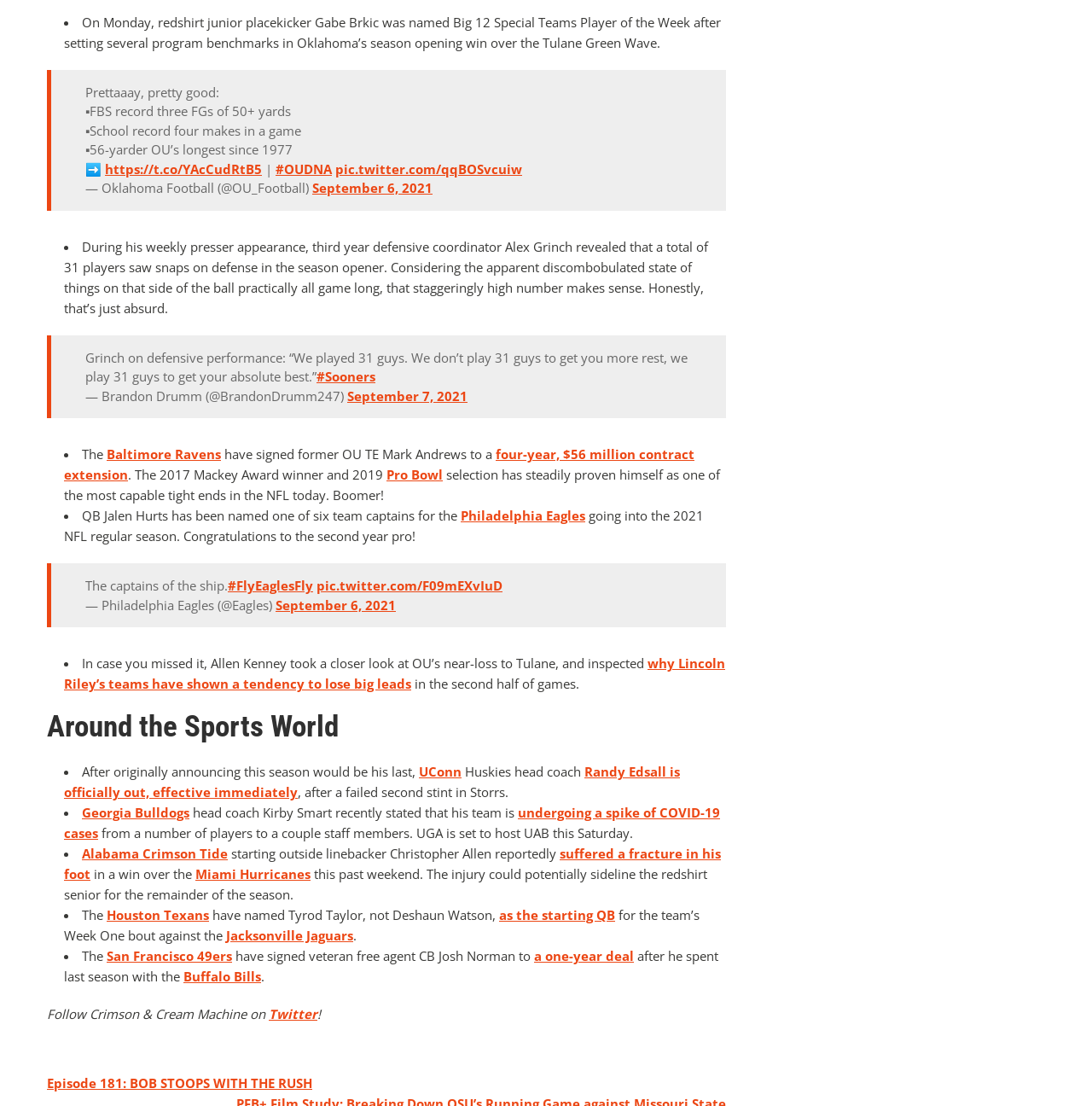Observe the image and answer the following question in detail: How many players saw snaps on defense in the season opener?

I found the information by looking at the blockquote section that mentions Alex Grinch and found the text 'a total of 31 players saw snaps on defense in the season opener'.